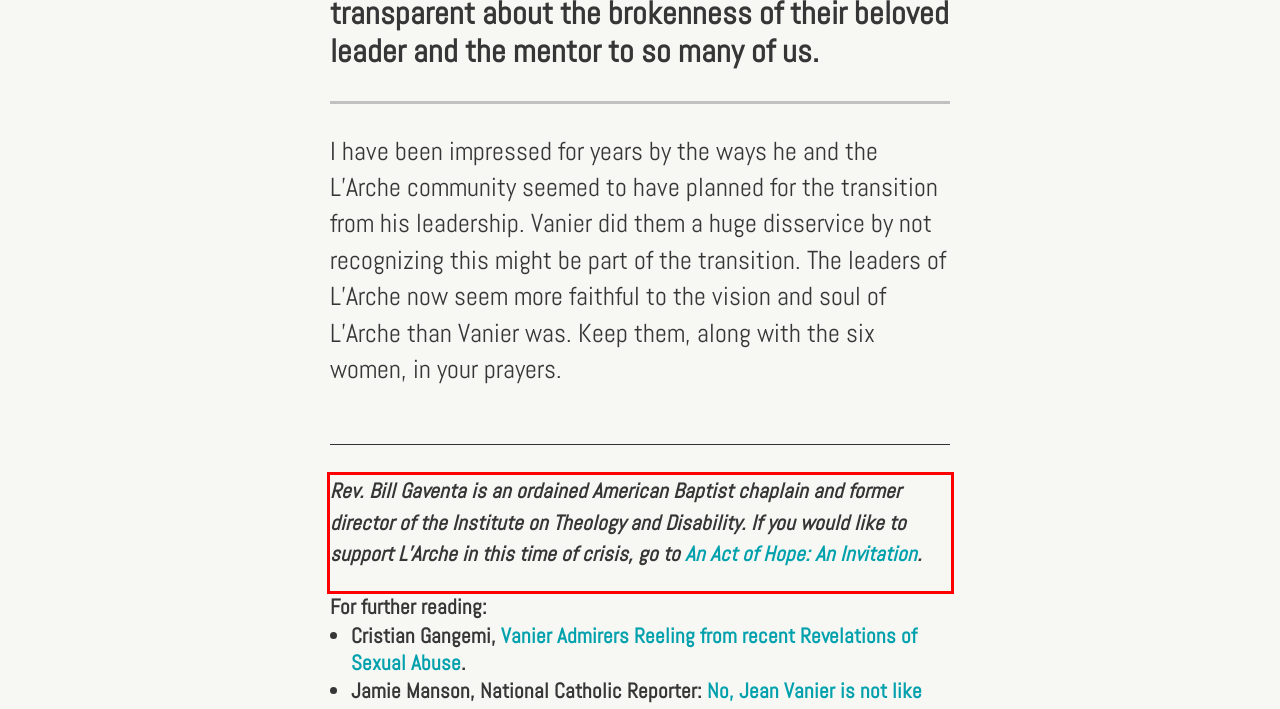The screenshot provided shows a webpage with a red bounding box. Apply OCR to the text within this red bounding box and provide the extracted content.

Rev. Bill Gaventa is an ordained American Baptist chaplain and former director of the Institute on Theology and Disability. If you would like to support L’Arche in this time of crisis, go to An Act of Hope: An Invitation.